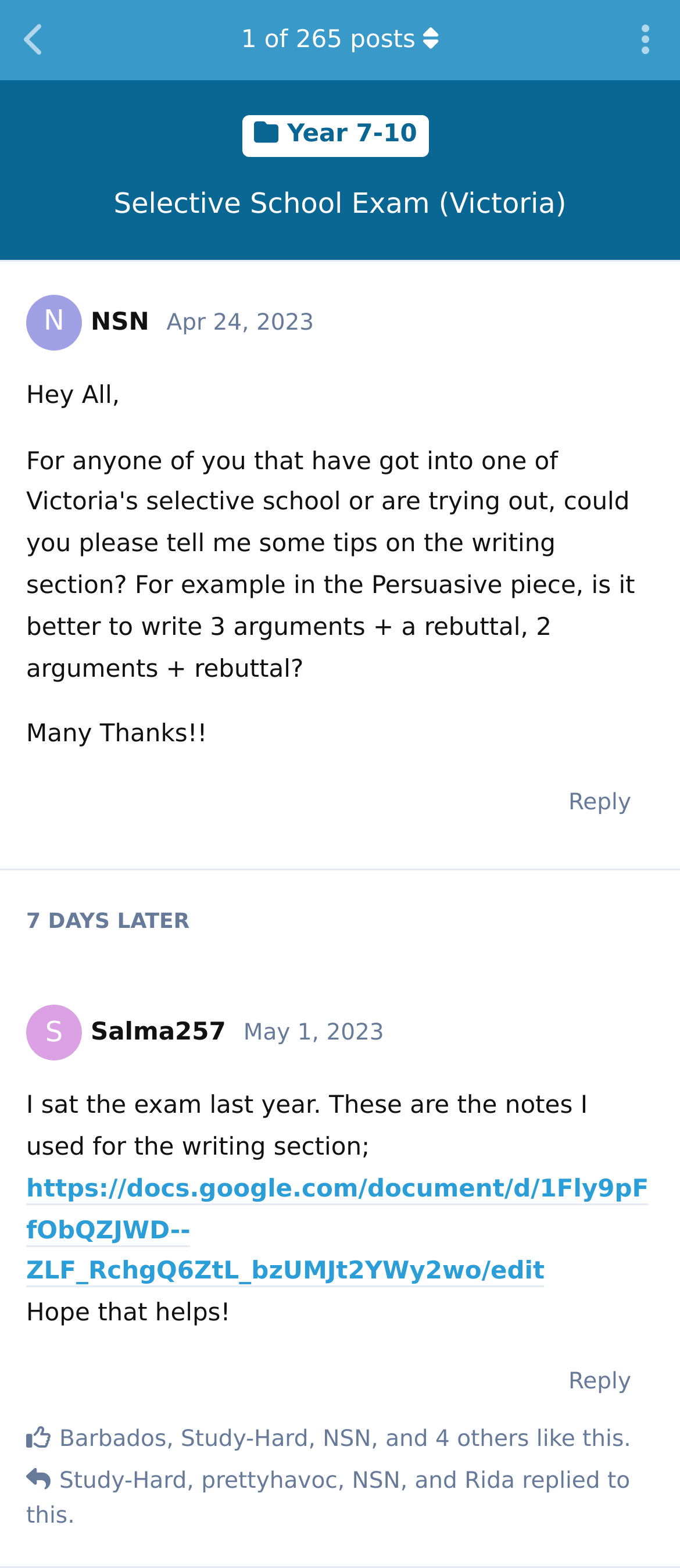Please find the bounding box coordinates of the element that needs to be clicked to perform the following instruction: "Go back to discussion list". The bounding box coordinates should be four float numbers between 0 and 1, represented as [left, top, right, bottom].

[0.0, 0.0, 0.103, 0.051]